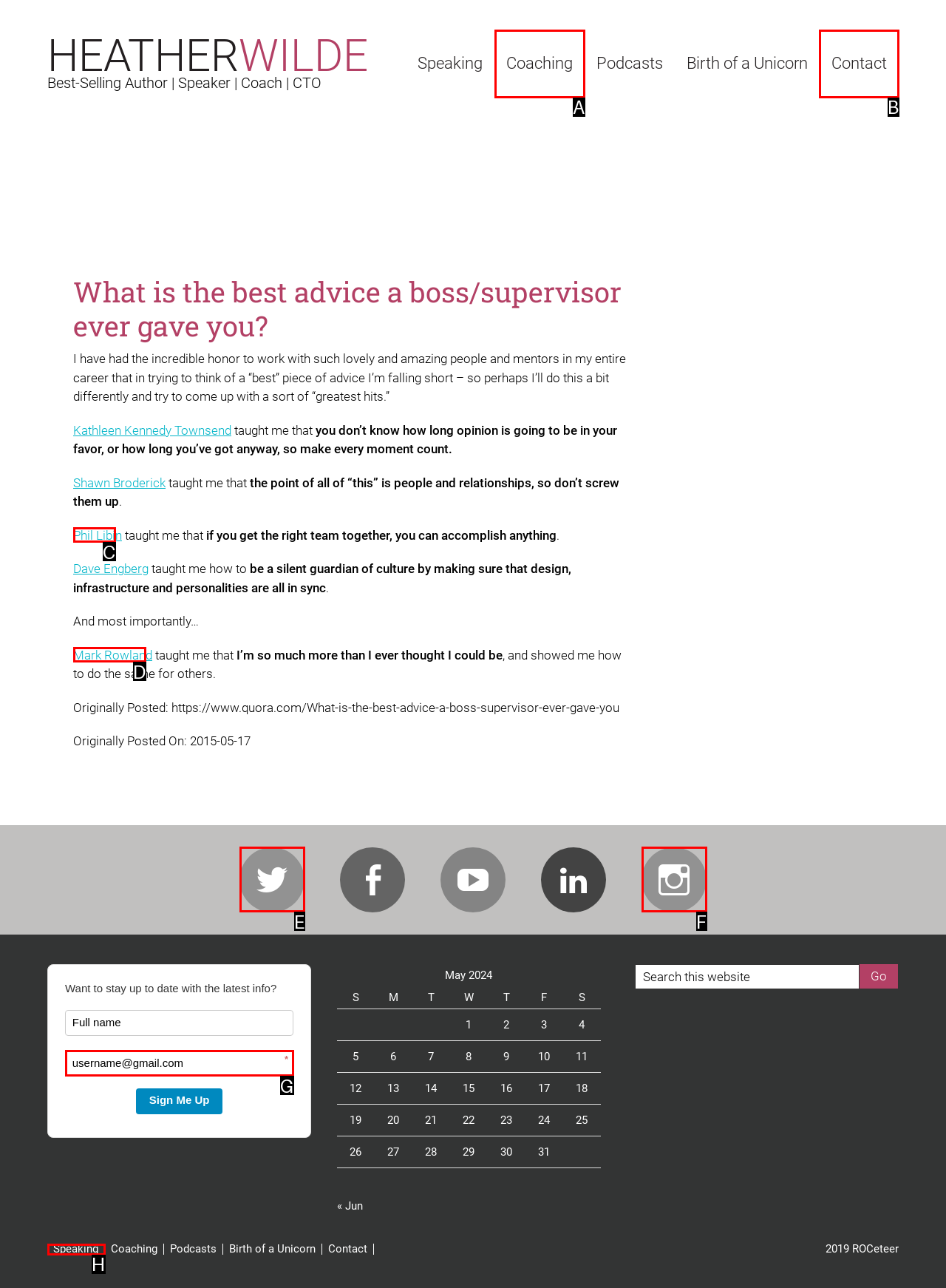Which UI element should be clicked to perform the following task: Click the 'Contact' link? Answer with the corresponding letter from the choices.

B